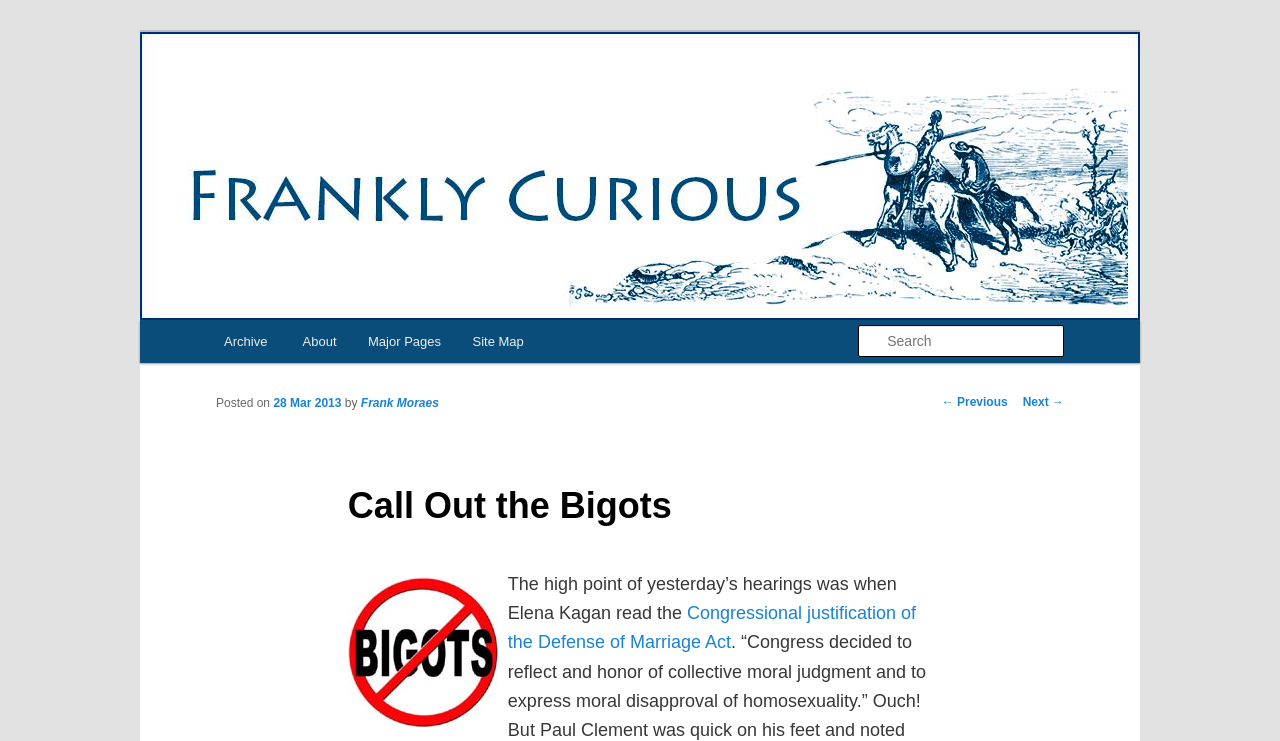Provide a thorough description of the webpage you see.

This webpage is titled "Frankly Curious" and has a heading that reads "Everything interesting for everyone interesting…". At the top left, there is a link to skip to the primary content. Below it, there is a heading with the title "Frankly Curious" and a link to the same title. To the right of these elements, there is an image with the same title.

On the top right, there is a search bar with a label "Search" and a textbox to input search queries. Below the search bar, there is a main menu with links to "Archive", "About", "Major Pages", and "Site Map".

The main content of the webpage is a blog post titled "Call Out the Bigots". It has a heading with the same title and a subheading that reads "Posted on 28 Mar 2013 by Frank Moraes". Below the subheading, there is an image with the caption "No Bigots". The blog post content starts with the sentence "The high point of yesterday’s hearings was when Elena Kagan read the Congressional justification of the Defense of Marriage Act."

At the bottom of the page, there are links to navigate to previous and next posts, labeled "← Previous" and "Next →" respectively.